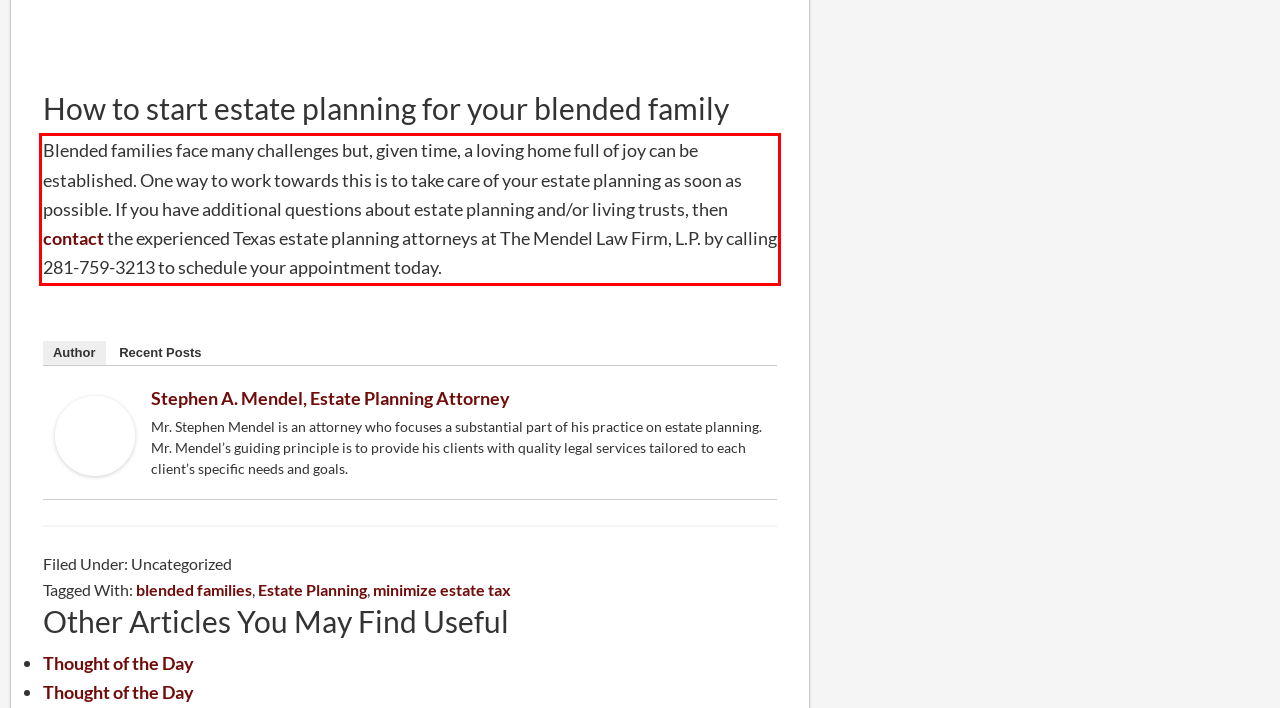From the given screenshot of a webpage, identify the red bounding box and extract the text content within it.

Blended families face many challenges but, given time, a loving home full of joy can be established. One way to work towards this is to take care of your estate planning as soon as possible. If you have additional questions about estate planning and/or living trusts, then contact the experienced Texas estate planning attorneys at The Mendel Law Firm, L.P. by calling 281-759-3213 to schedule your appointment today.